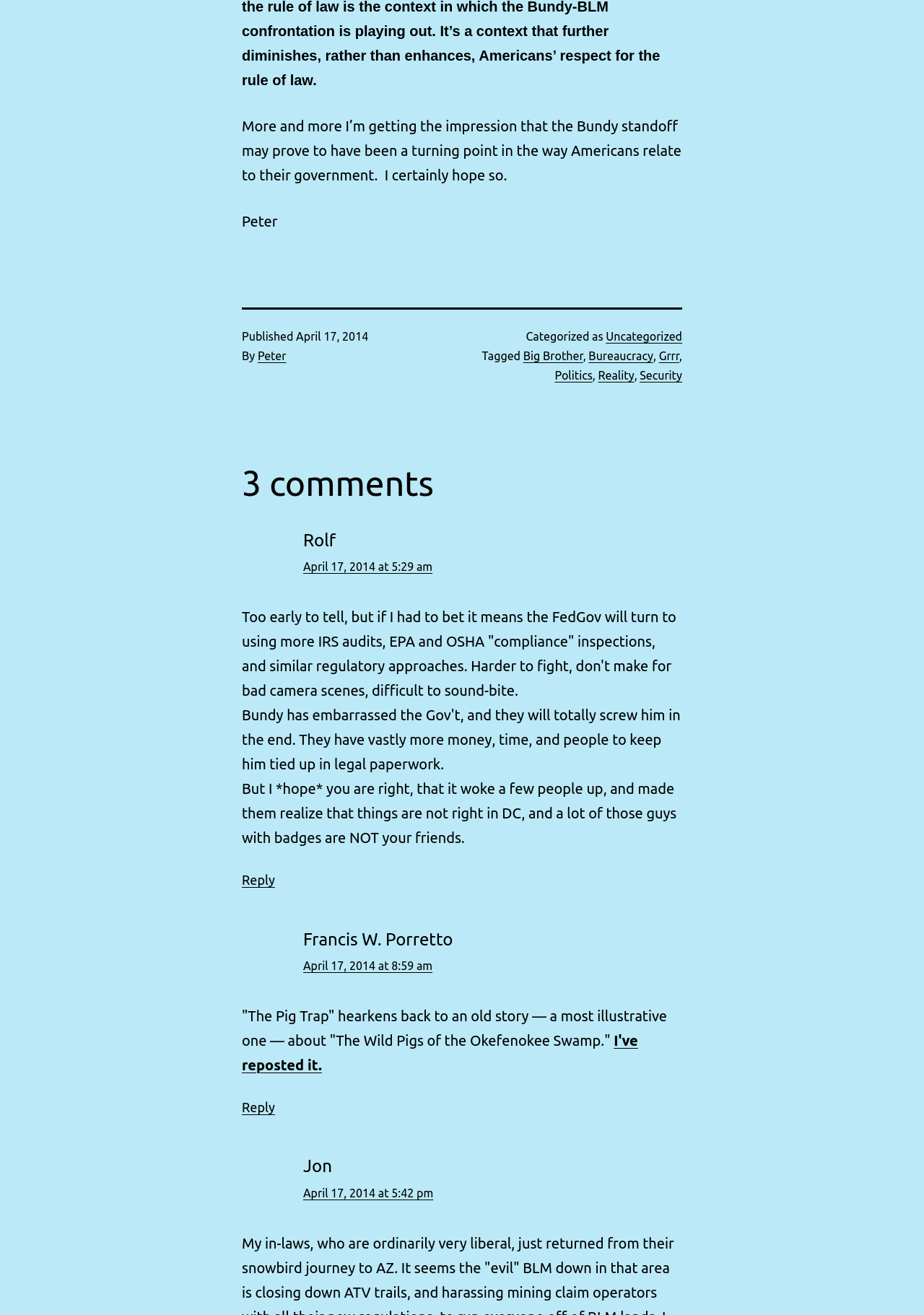Please locate the bounding box coordinates for the element that should be clicked to achieve the following instruction: "View post details". Ensure the coordinates are given as four float numbers between 0 and 1, i.e., [left, top, right, bottom].

[0.262, 0.401, 0.738, 0.676]